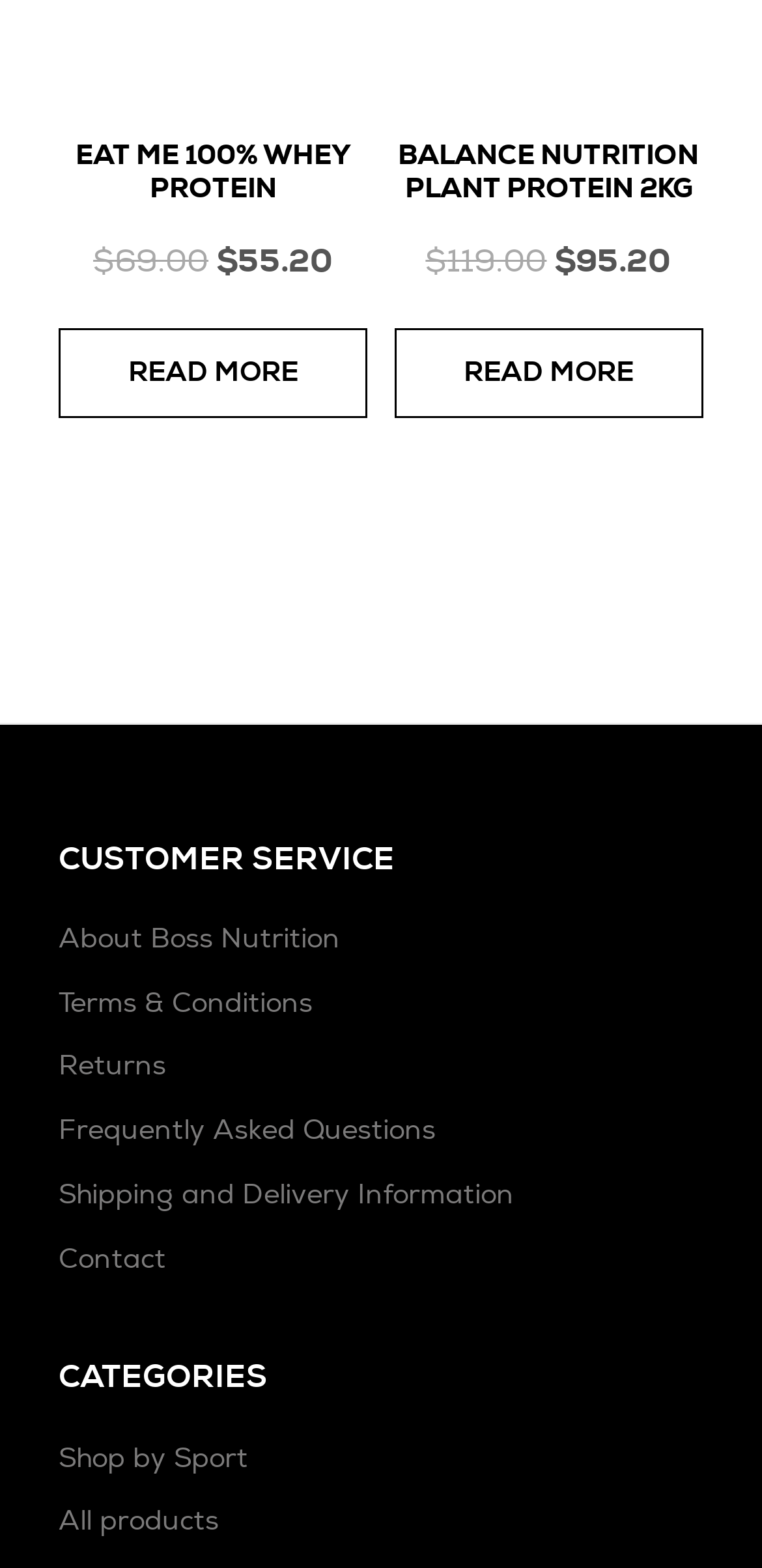Provide a brief response in the form of a single word or phrase:
What is the second product category?

All products